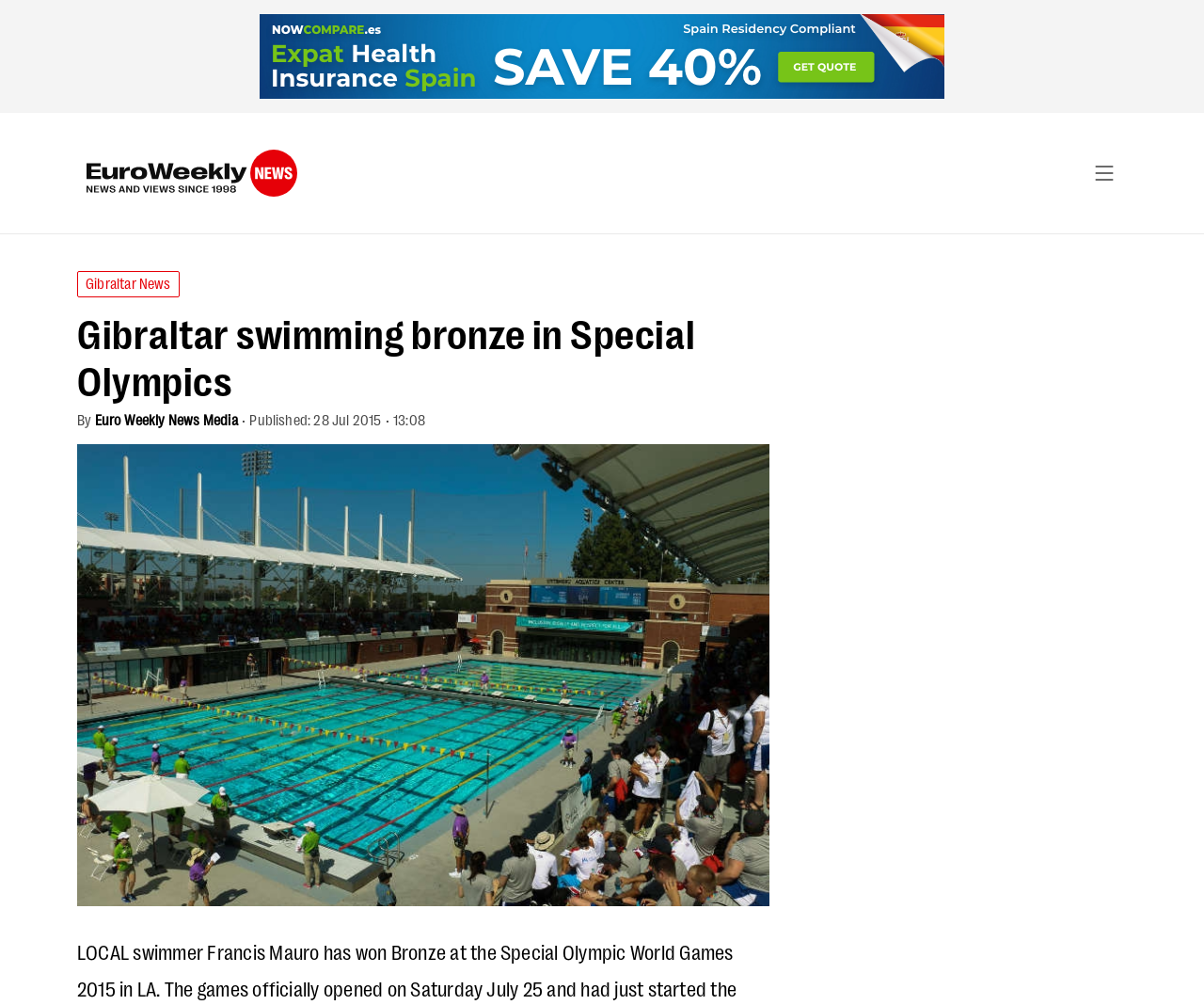Explain the webpage in detail.

The webpage is about a news article featuring a local swimmer, Francis Mauro, who has won a bronze medal at the Special Olympic World Games 2015 in LA. 

At the top left of the page, there is a logo of Euro Weekly News, which is an image with a link. Next to it, on the top right, there is a link to Gibraltar News. 

Below the logo, there is a heading that reads "Gibraltar swimming bronze in Special Olympics". Underneath the heading, there is a byline that says "By" followed by a link to Euro Weekly News Media. 

To the right of the byline, there is a publication date and time that reads "Published: 28 Jul 2015 • 13:08". 

The main content of the article is accompanied by an image from specialolympicsusa on Flickr, which takes up a significant portion of the page, spanning from the middle to the bottom.